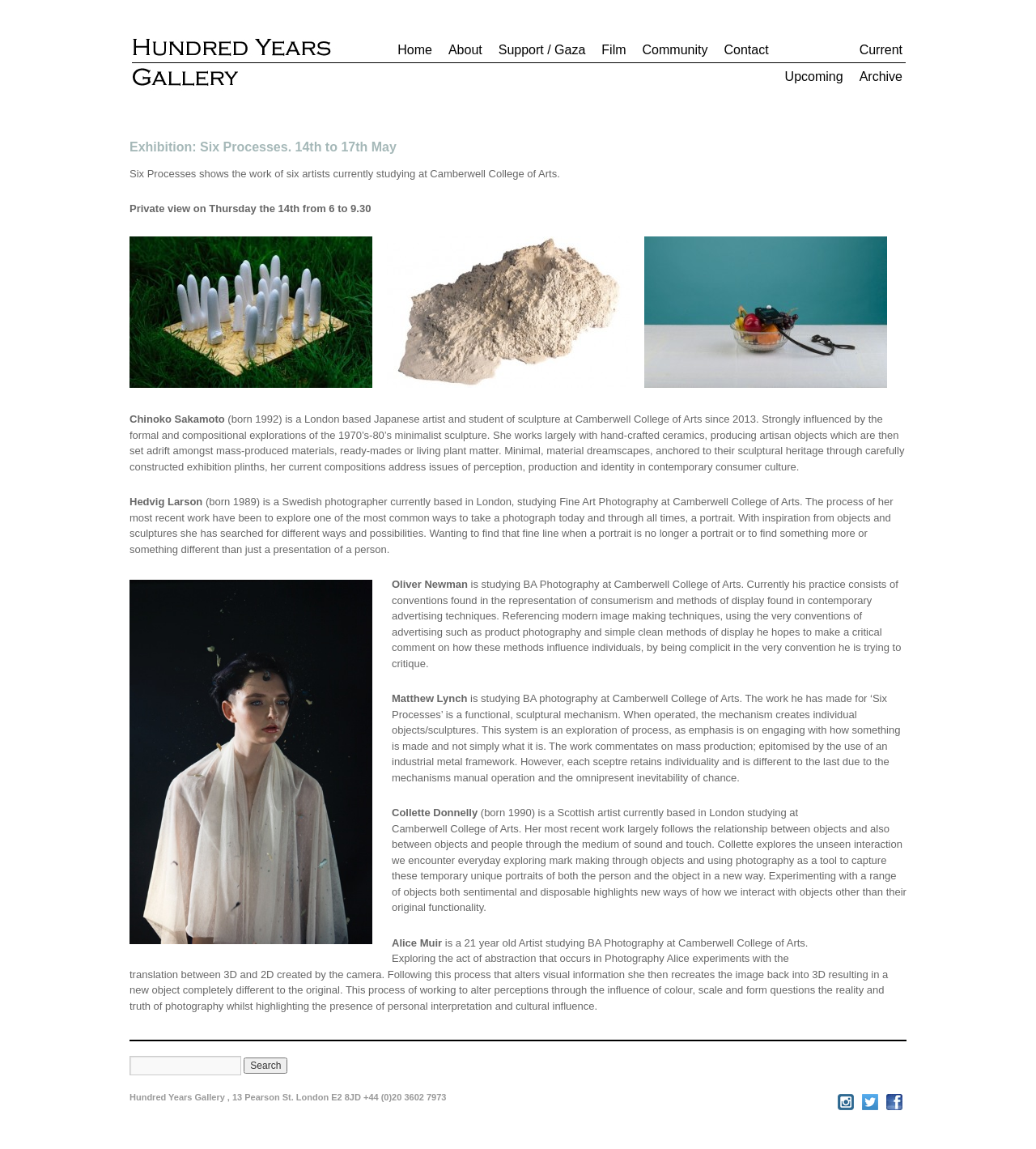Respond with a single word or phrase for the following question: 
What is the date of the private view?

Thursday the 14th